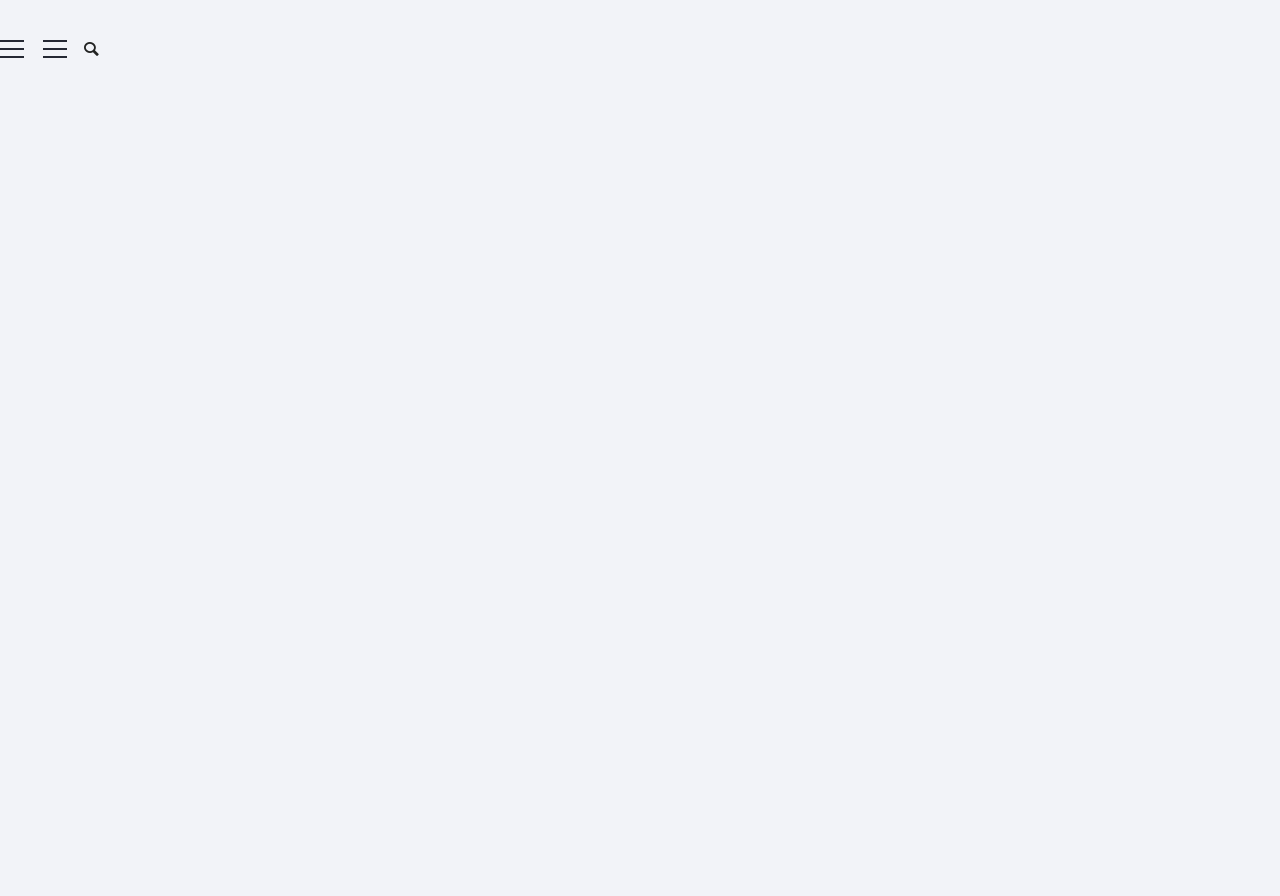Locate the UI element described by Research & Policy and provide its bounding box coordinates. Use the format (top-left x, top-left y, bottom-right x, bottom-right y) with all values as floating point numbers between 0 and 1.

[0.77, 0.646, 0.855, 0.663]